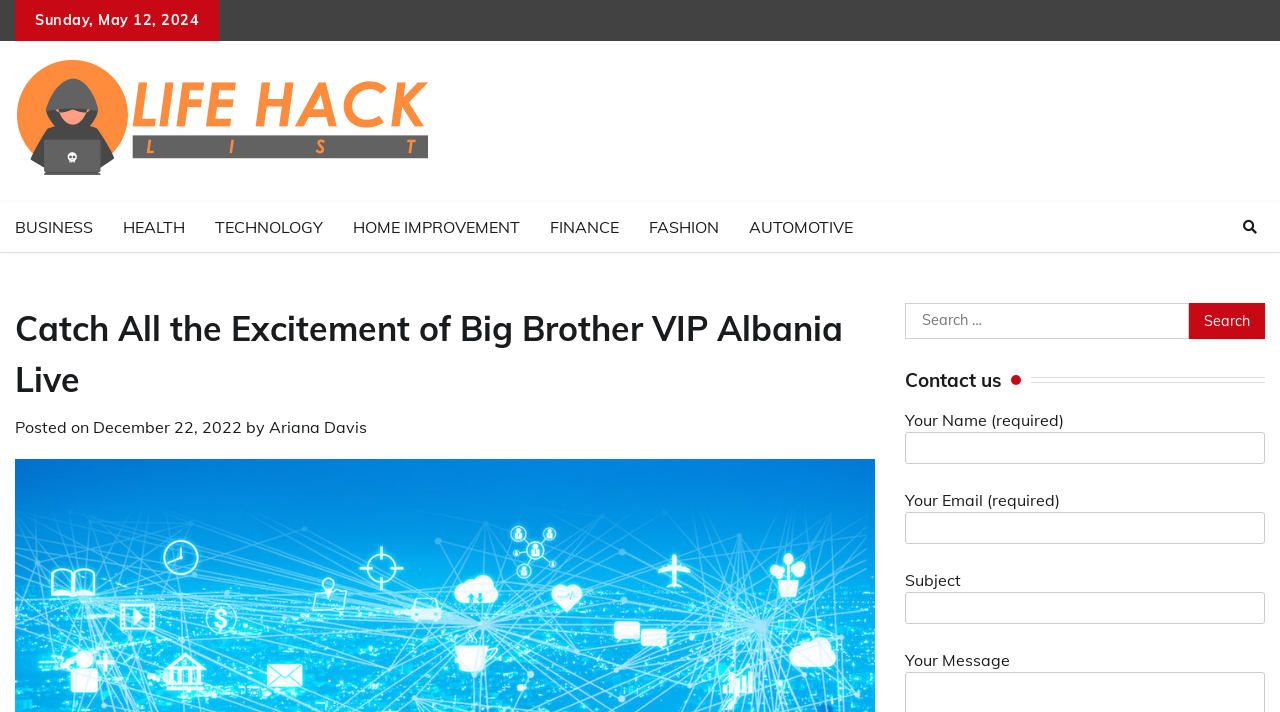Please locate the bounding box coordinates of the element's region that needs to be clicked to follow the instruction: "Click on the Life Hacks List logo". The bounding box coordinates should be provided as four float numbers between 0 and 1, i.e., [left, top, right, bottom].

[0.012, 0.079, 0.338, 0.255]